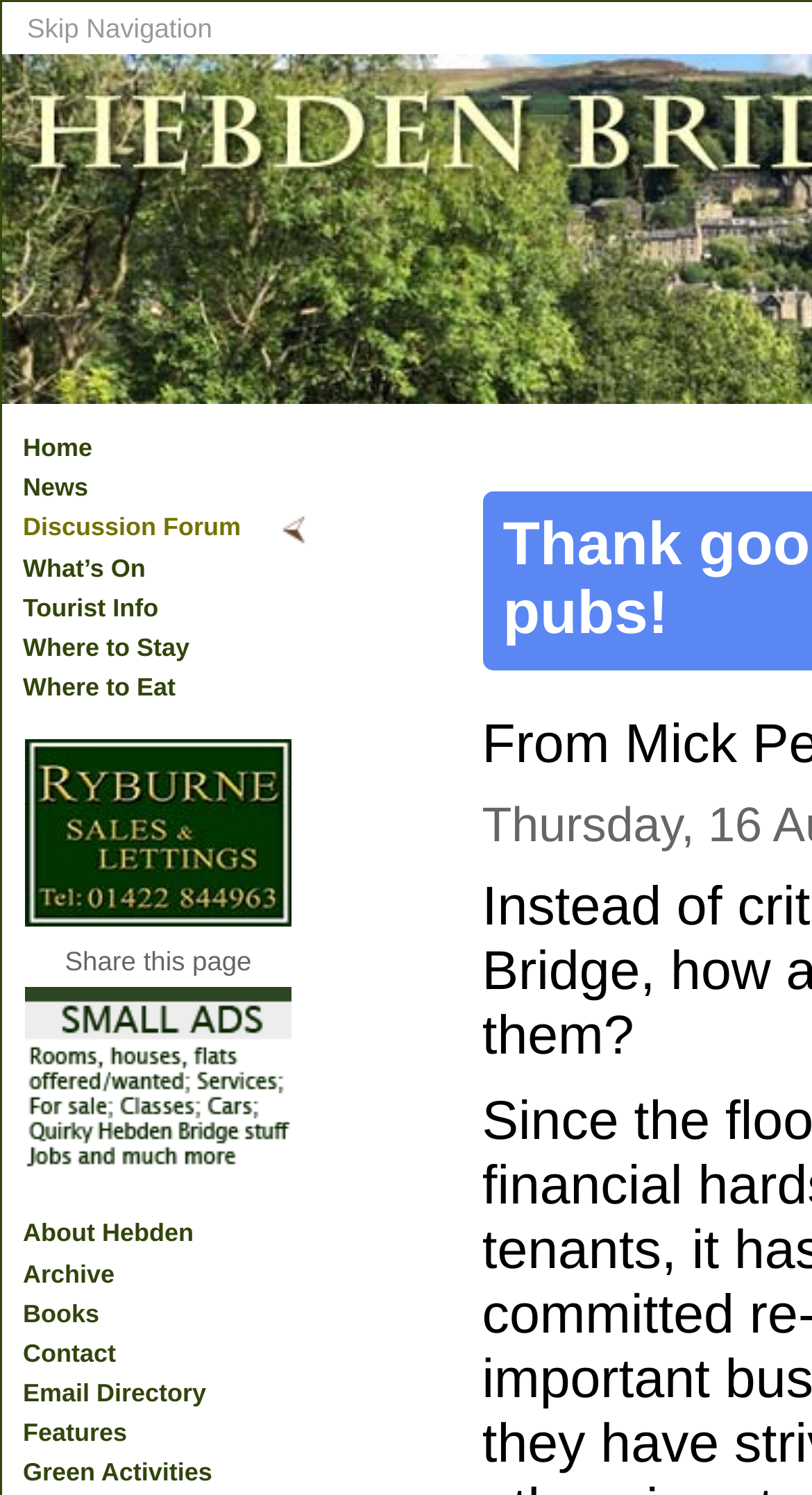Provide a single word or phrase to answer the given question: 
What is the name of the pub mentioned on the webpage?

Ryburne